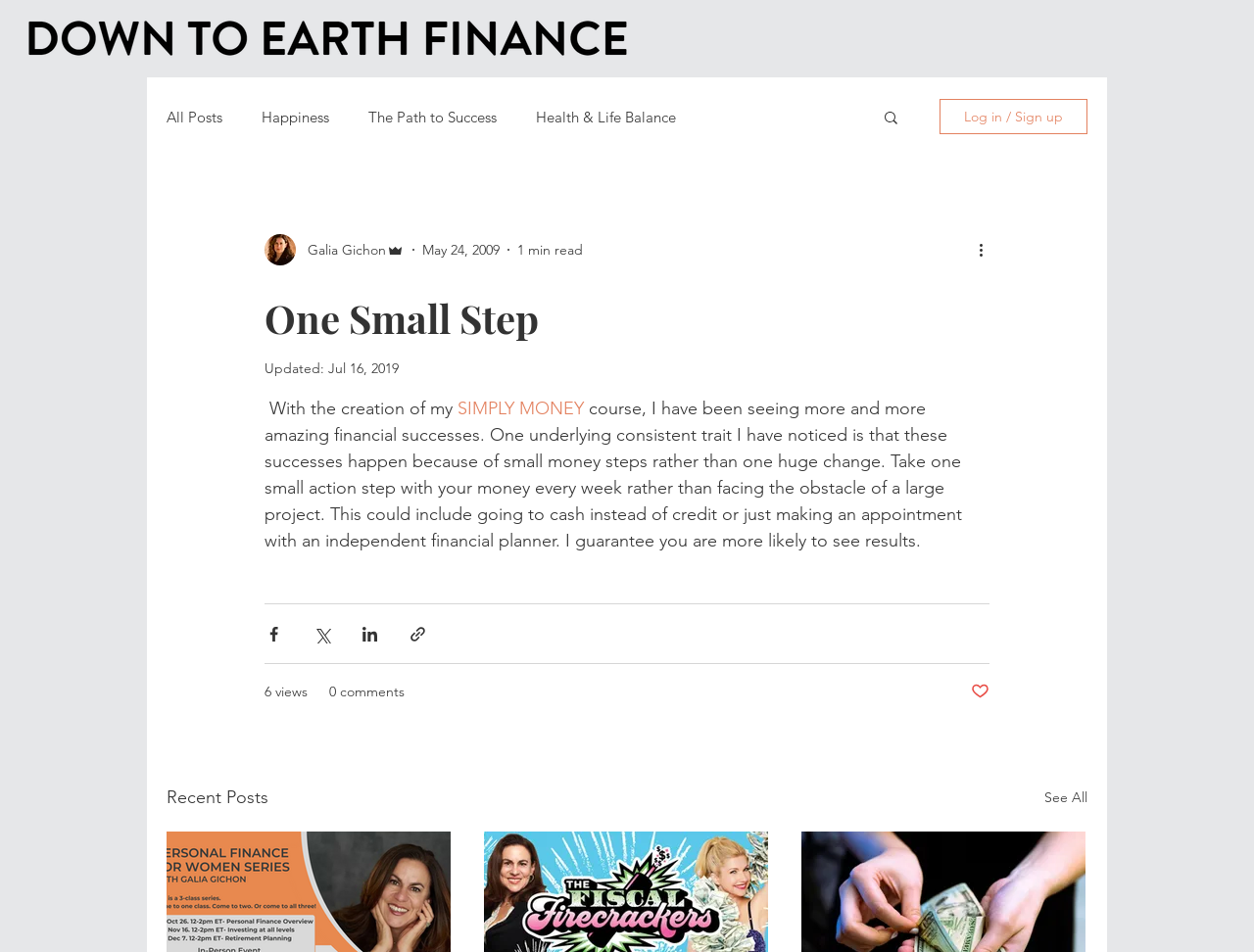Please determine the bounding box coordinates of the clickable area required to carry out the following instruction: "Share the article on Facebook". The coordinates must be four float numbers between 0 and 1, represented as [left, top, right, bottom].

[0.211, 0.656, 0.226, 0.675]